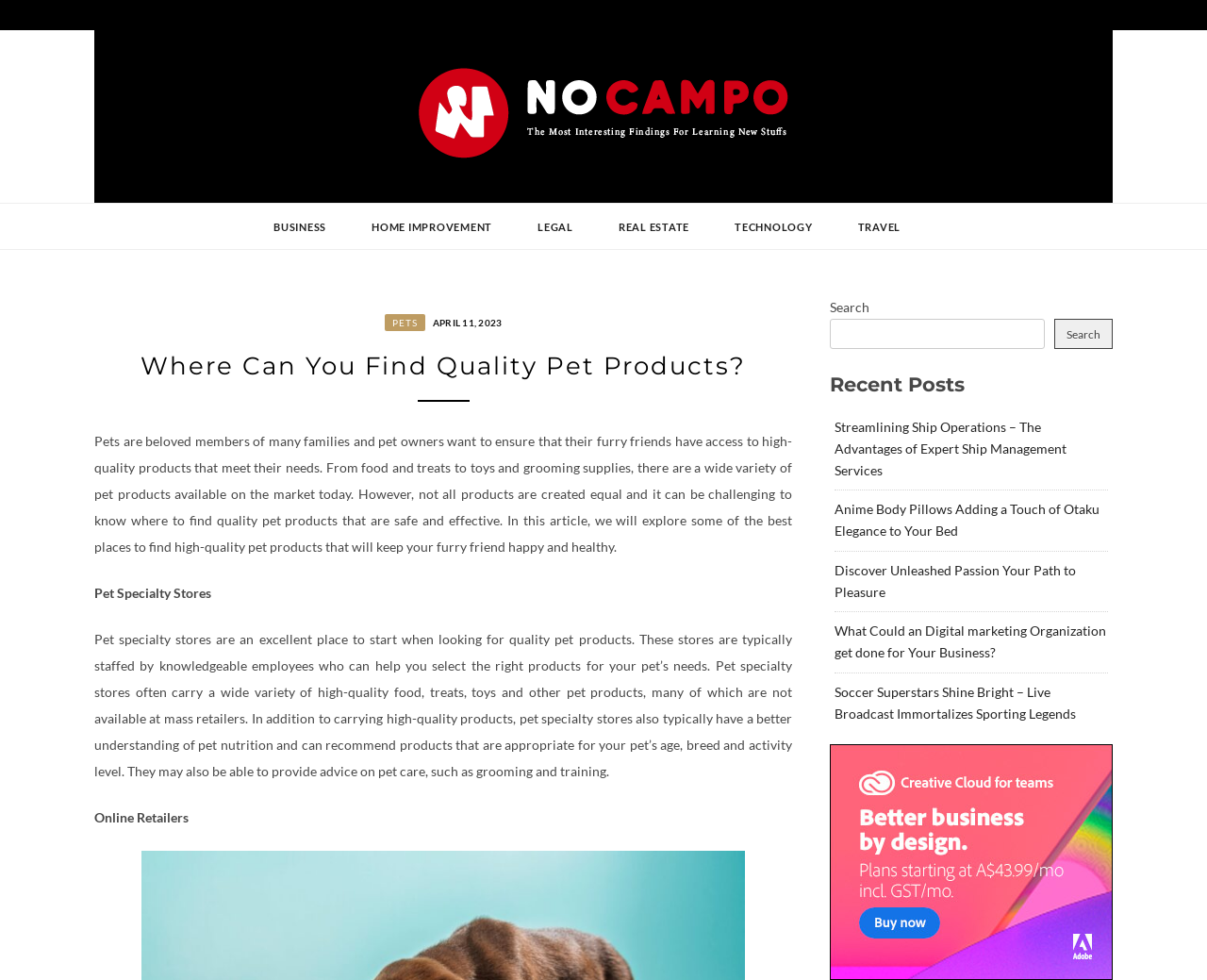Extract the bounding box coordinates of the UI element described by: "parent_node: Search name="s"". The coordinates should include four float numbers ranging from 0 to 1, e.g., [left, top, right, bottom].

[0.688, 0.325, 0.866, 0.356]